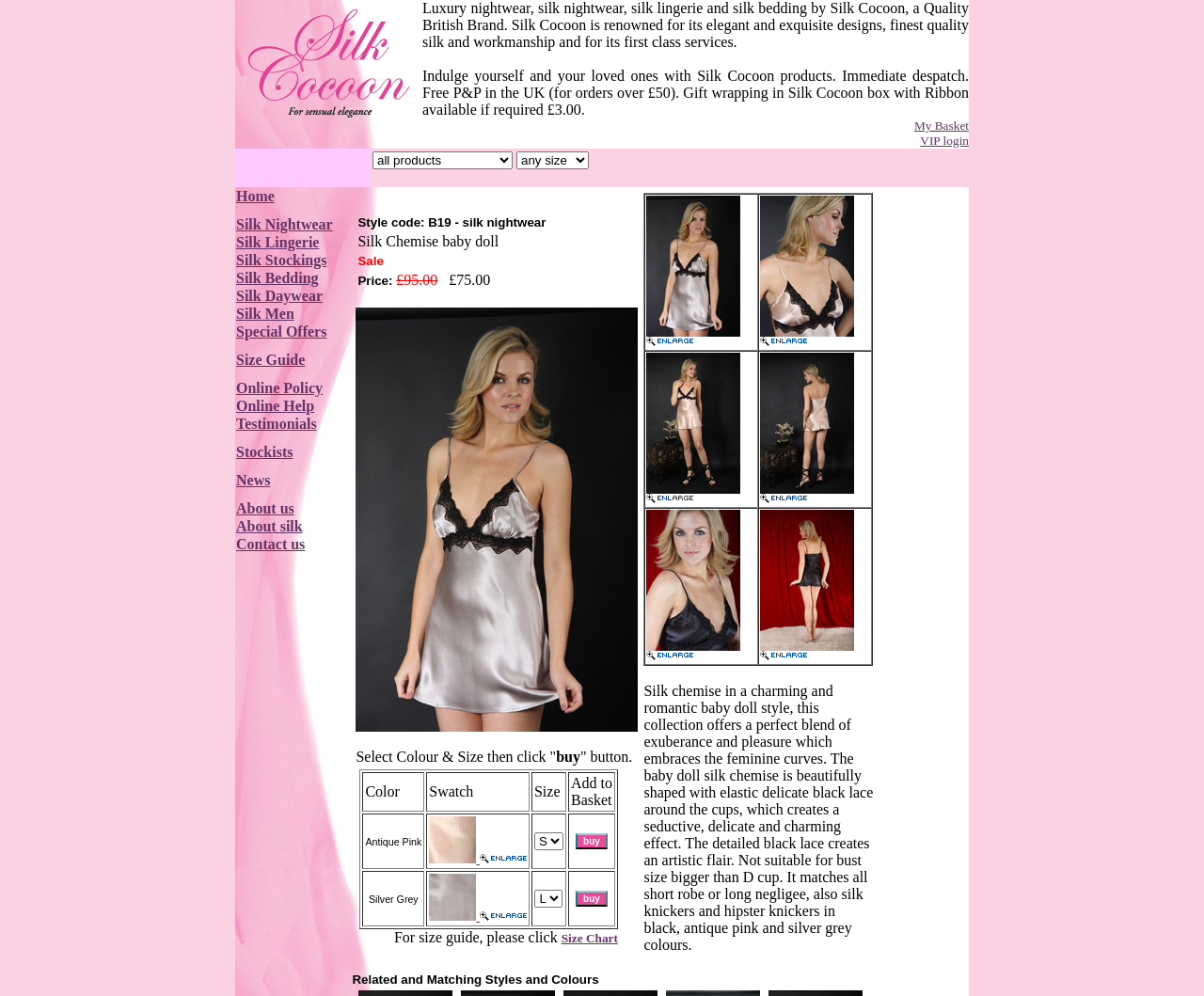Pinpoint the bounding box coordinates of the area that must be clicked to complete this instruction: "Click on the 'VIP login' link".

[0.764, 0.134, 0.805, 0.148]